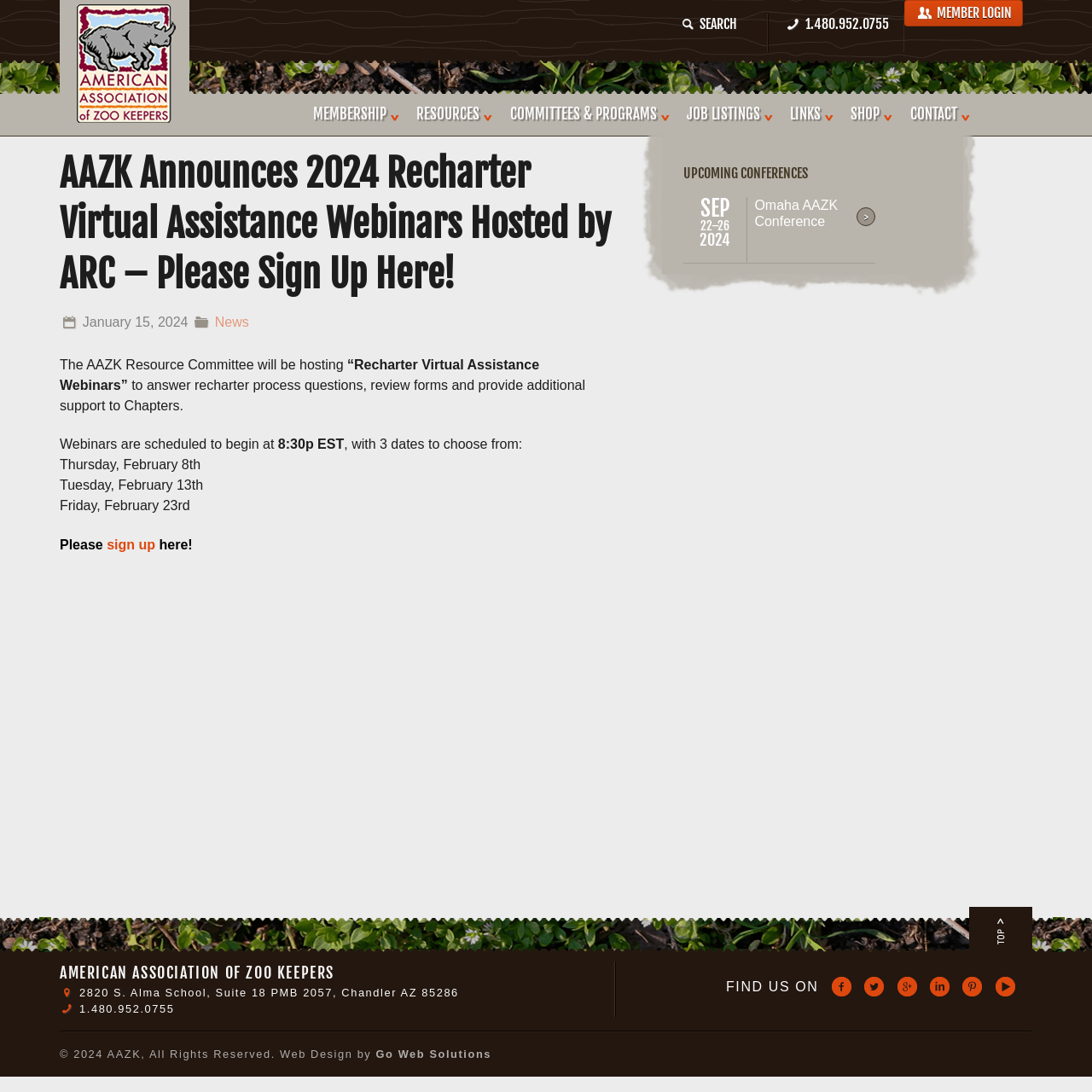Locate the bounding box coordinates of the clickable part needed for the task: "visit Omaha AAZK Conference".

[0.691, 0.181, 0.767, 0.21]